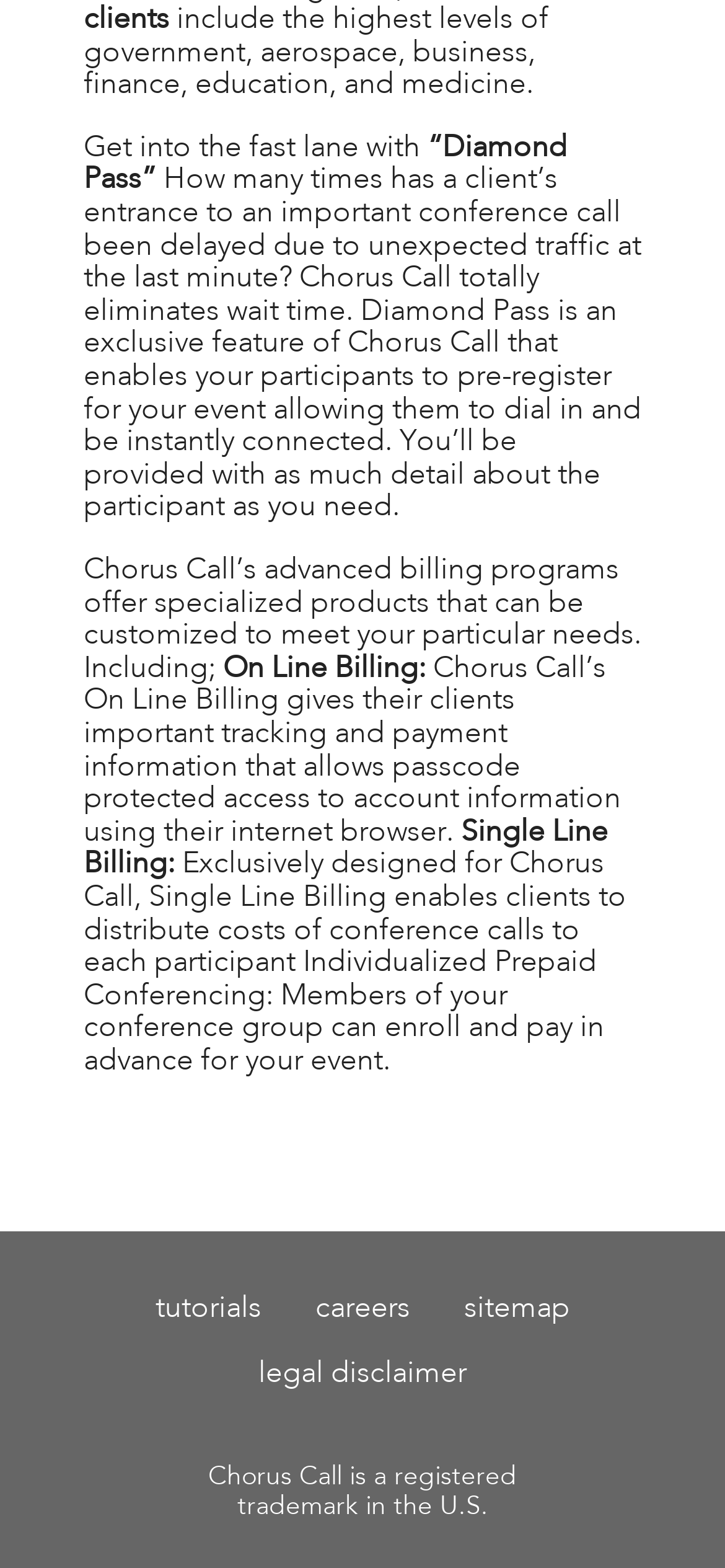Identify the bounding box of the UI element that matches this description: "Tutorials".

[0.177, 0.814, 0.397, 0.856]